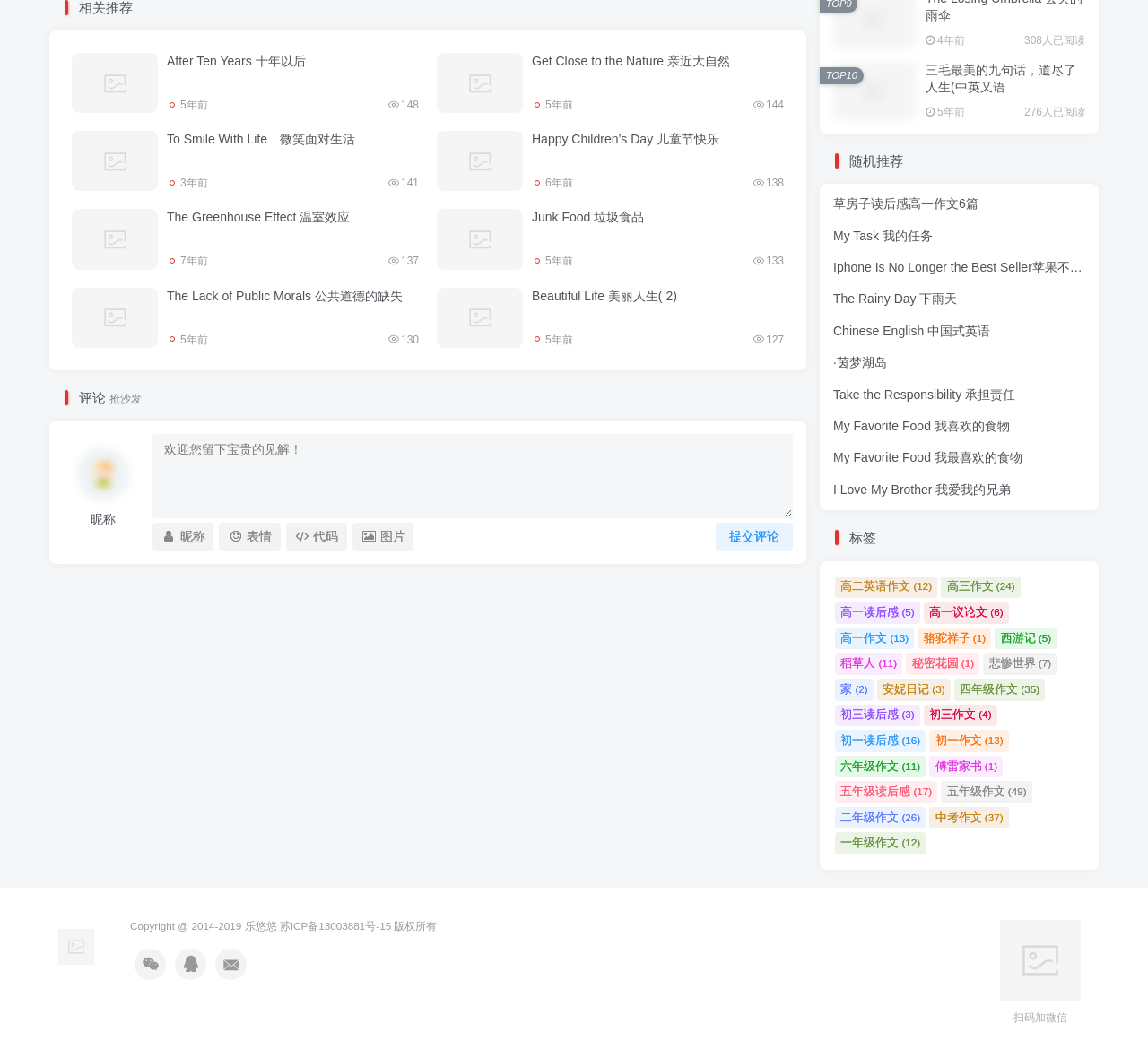Locate the bounding box coordinates of the clickable area to execute the instruction: "upload a picture". Provide the coordinates as four float numbers between 0 and 1, represented as [left, top, right, bottom].

[0.307, 0.494, 0.36, 0.52]